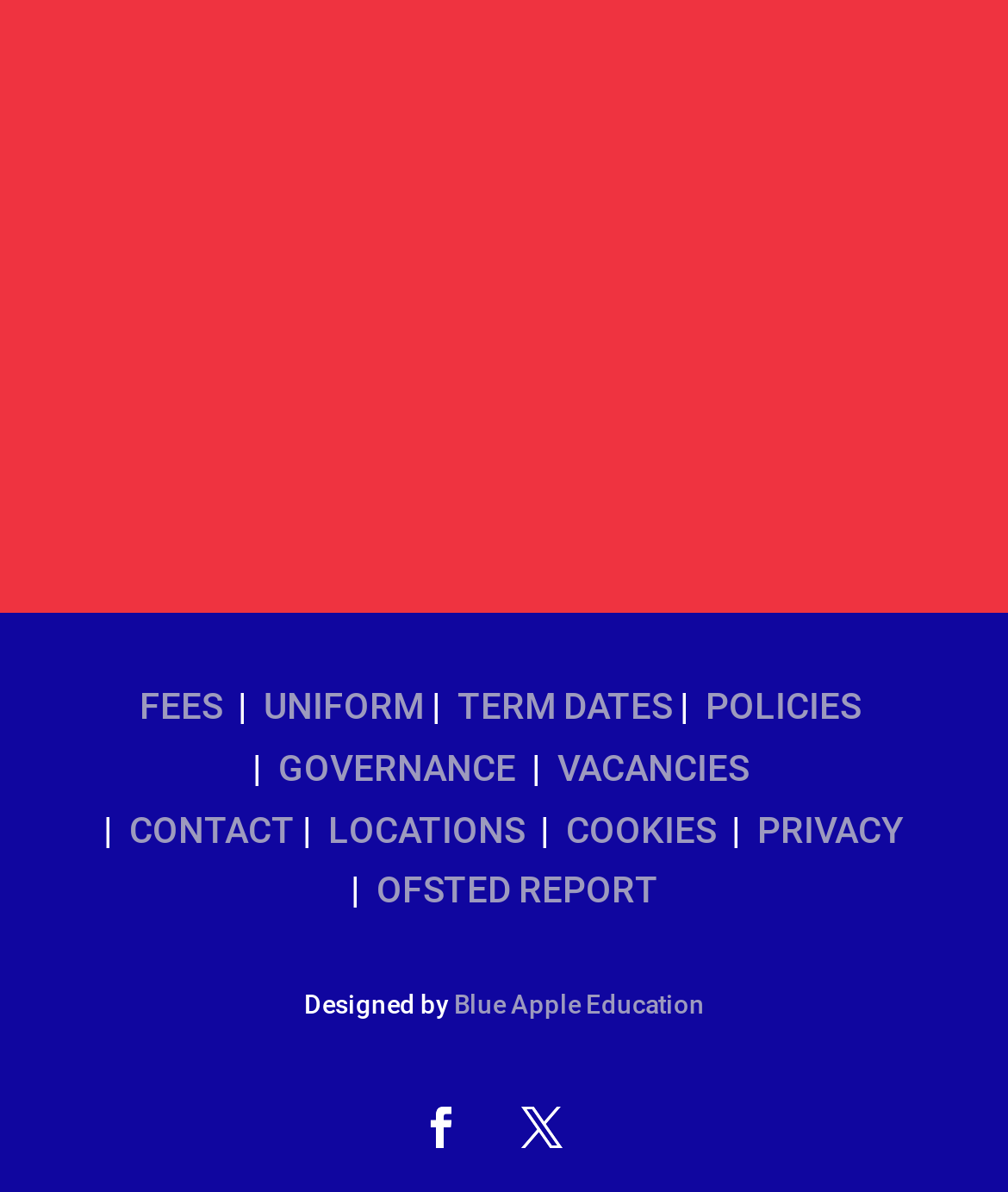Please provide the bounding box coordinates for the element that needs to be clicked to perform the instruction: "View Ofsted report". The coordinates must consist of four float numbers between 0 and 1, formatted as [left, top, right, bottom].

[0.373, 0.73, 0.653, 0.765]